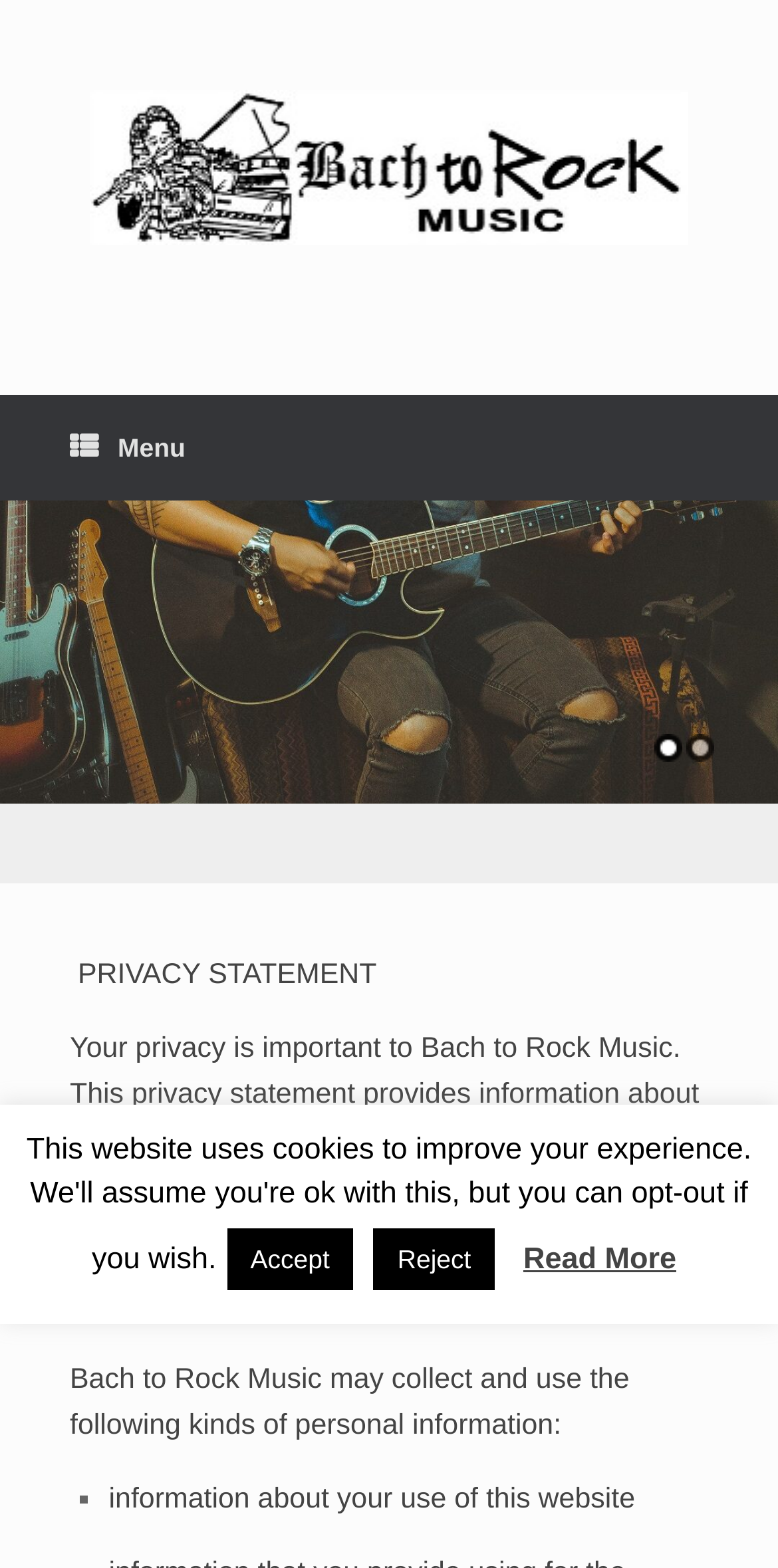How many slides are shown on the homepage?
Refer to the screenshot and deliver a thorough answer to the question presented.

By examining the region with the role description 'Slideshow', we can see two list items with the role description 'slide', which indicates that there are two slides shown on the homepage.